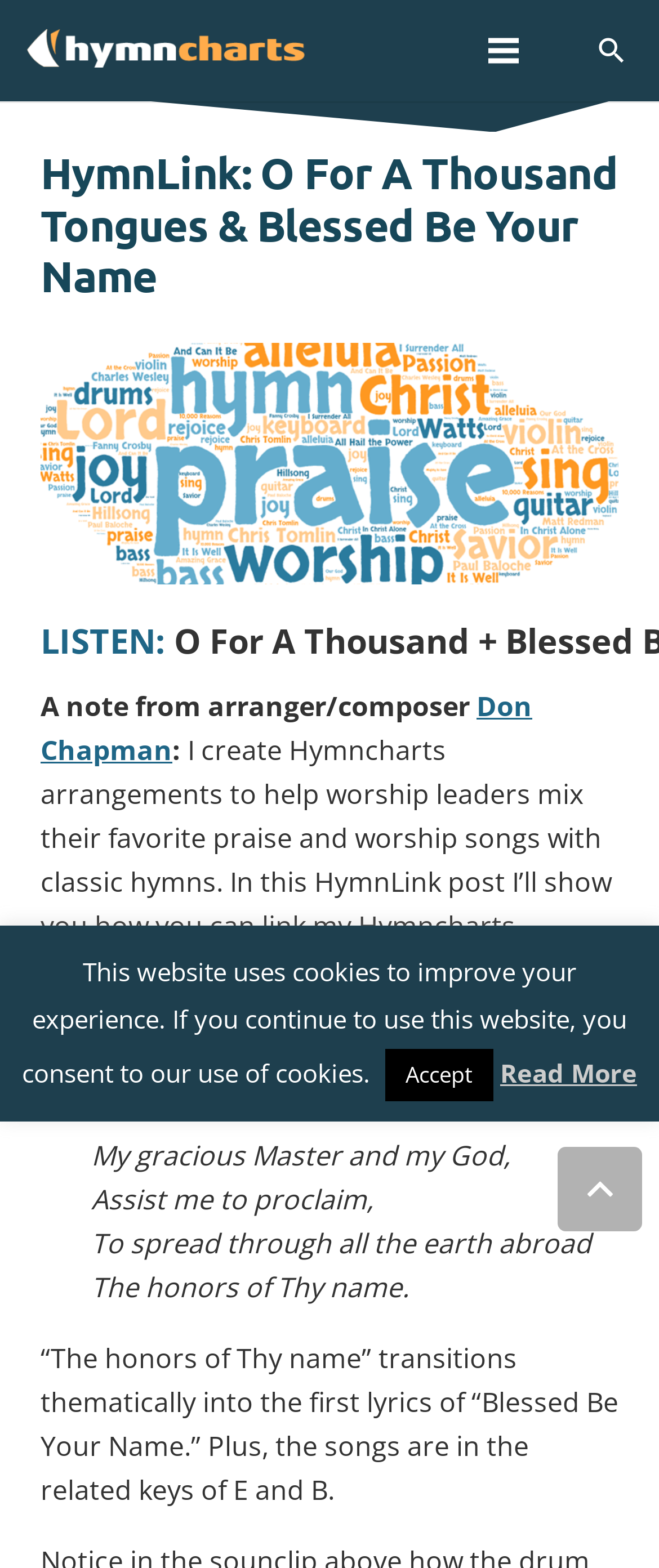Please identify and generate the text content of the webpage's main heading.

HymnLink: O For A Thousand Tongues & Blessed Be Your Name